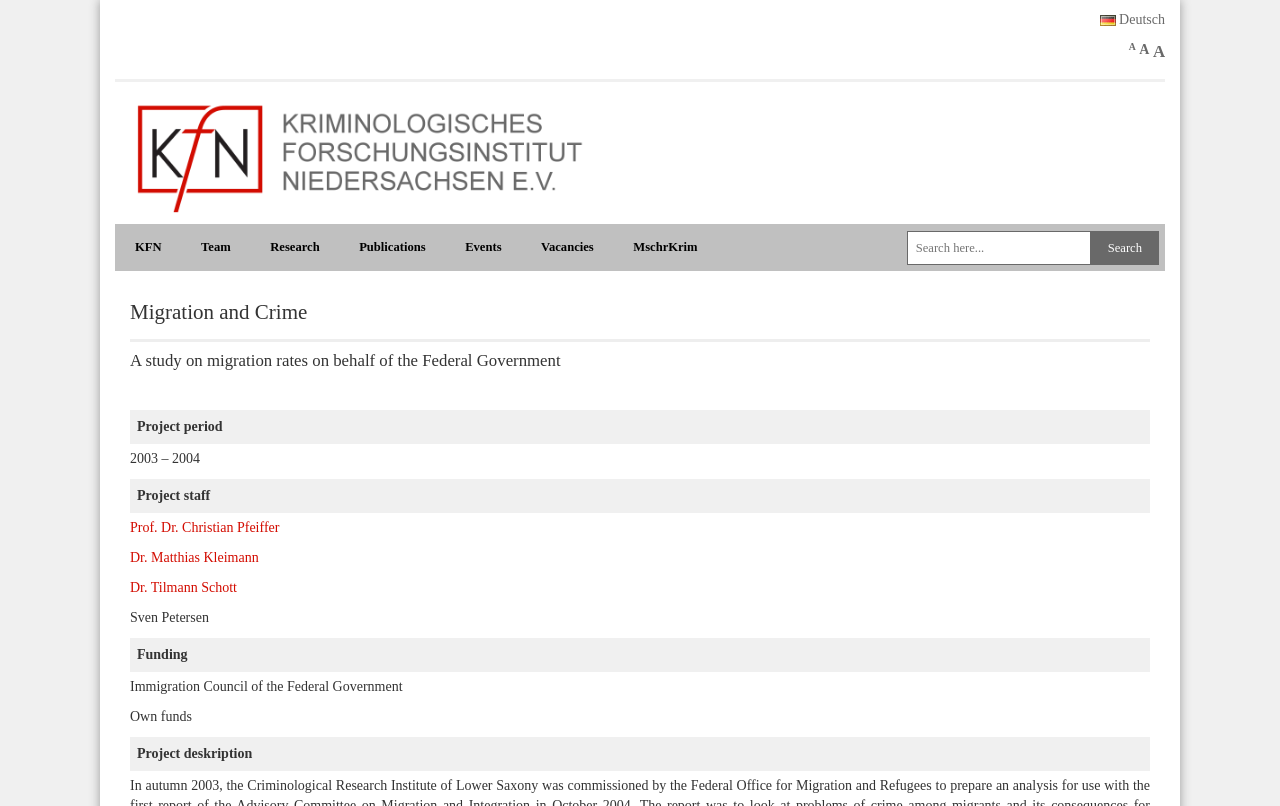What is the funding source of the project?
Using the visual information from the image, give a one-word or short-phrase answer.

Immigration Council of the Federal Government and Own funds